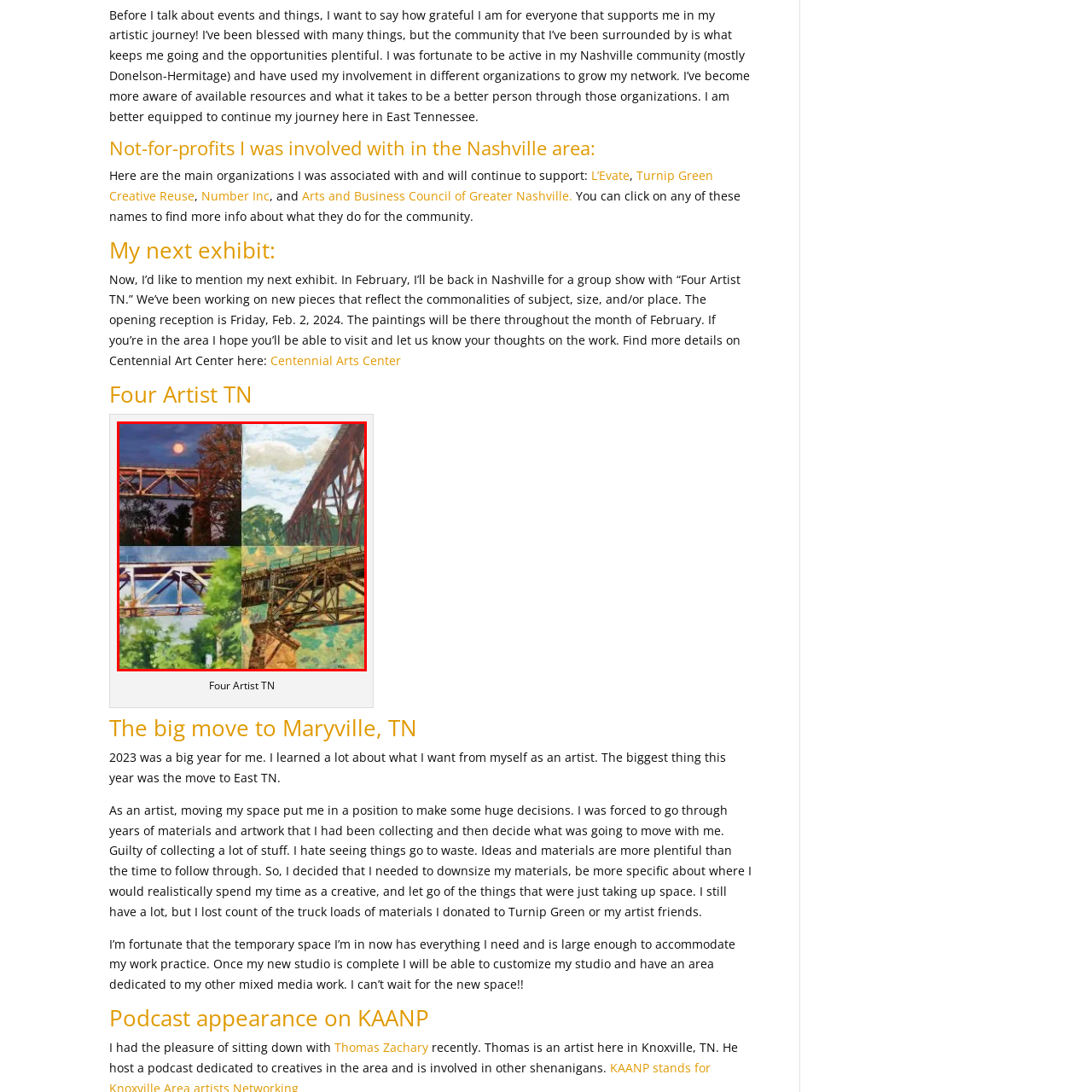Offer a detailed account of what is shown inside the red bounding box.

The image showcases a series of four artistic depictions of bridges, each with a unique perspective and color palette. The top-left piece captures a bridge bathed in warm hues, set against a twilight sky featuring a glowing moon. In contrast, the top-right artwork presents a more serene daytime scene, highlighting the building's structure under soft clouds. The bottom-left image offers a lush, green backdrop with vibrant foliage surrounding a bridge, suggesting a connection between nature and infrastructure. Lastly, the bottom-right artwork combines abstract elements with rich colors, emphasizing the bridge's industrial beauty amidst a textured landscape. Together, these pieces reflect the artist's exploration of architectural forms and their interactions with the surrounding environment, likely representing their recent artistic journey and upcoming exhibit titled "Four Artist TN," which will be featured in Nashville.